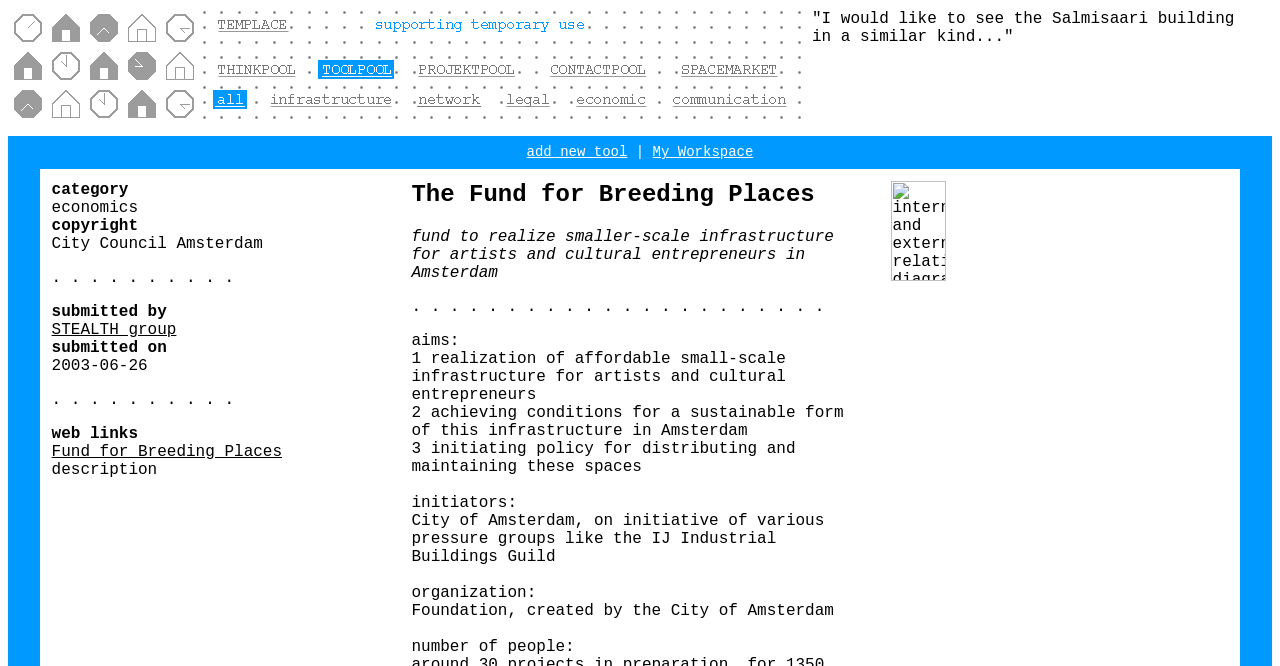Using the webpage screenshot, locate the HTML element that fits the following description and provide its bounding box: "add new tool".

[0.411, 0.217, 0.49, 0.241]